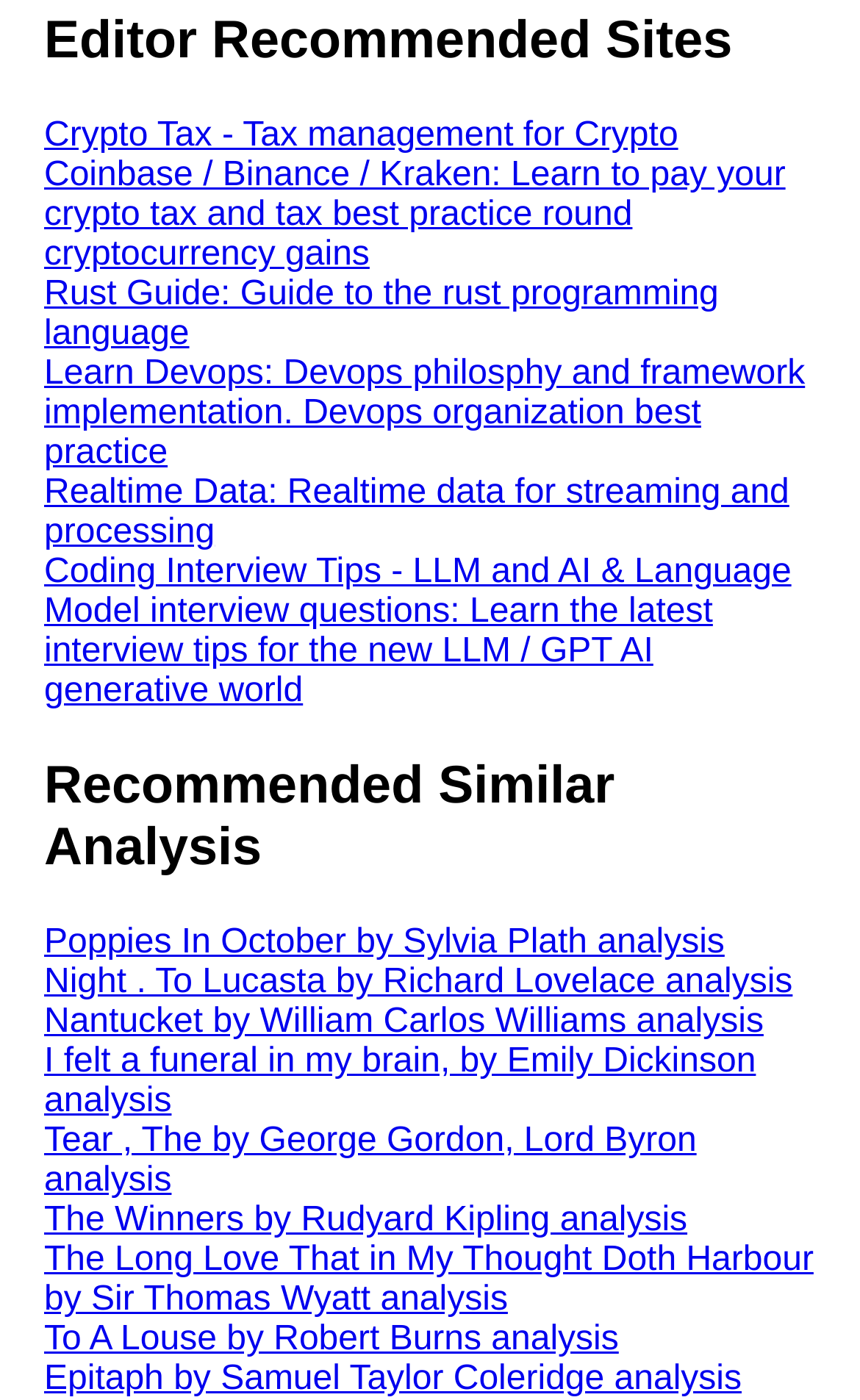Provide a brief response in the form of a single word or phrase:
What is the last poem analysis link listed?

Epitaph by Samuel Taylor Coleridge analysis